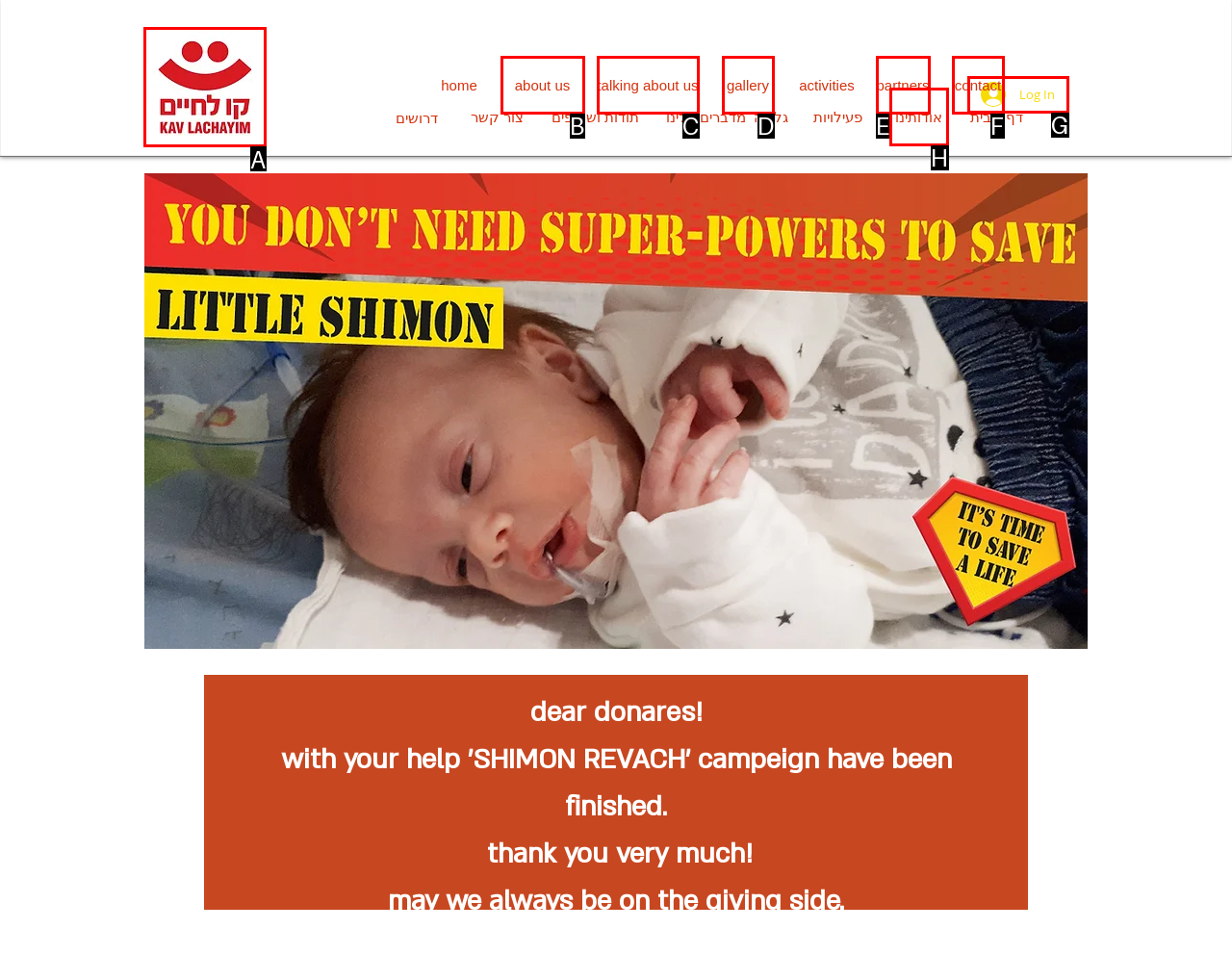Tell me which one HTML element I should click to complete the following task: click the logo Answer with the option's letter from the given choices directly.

A